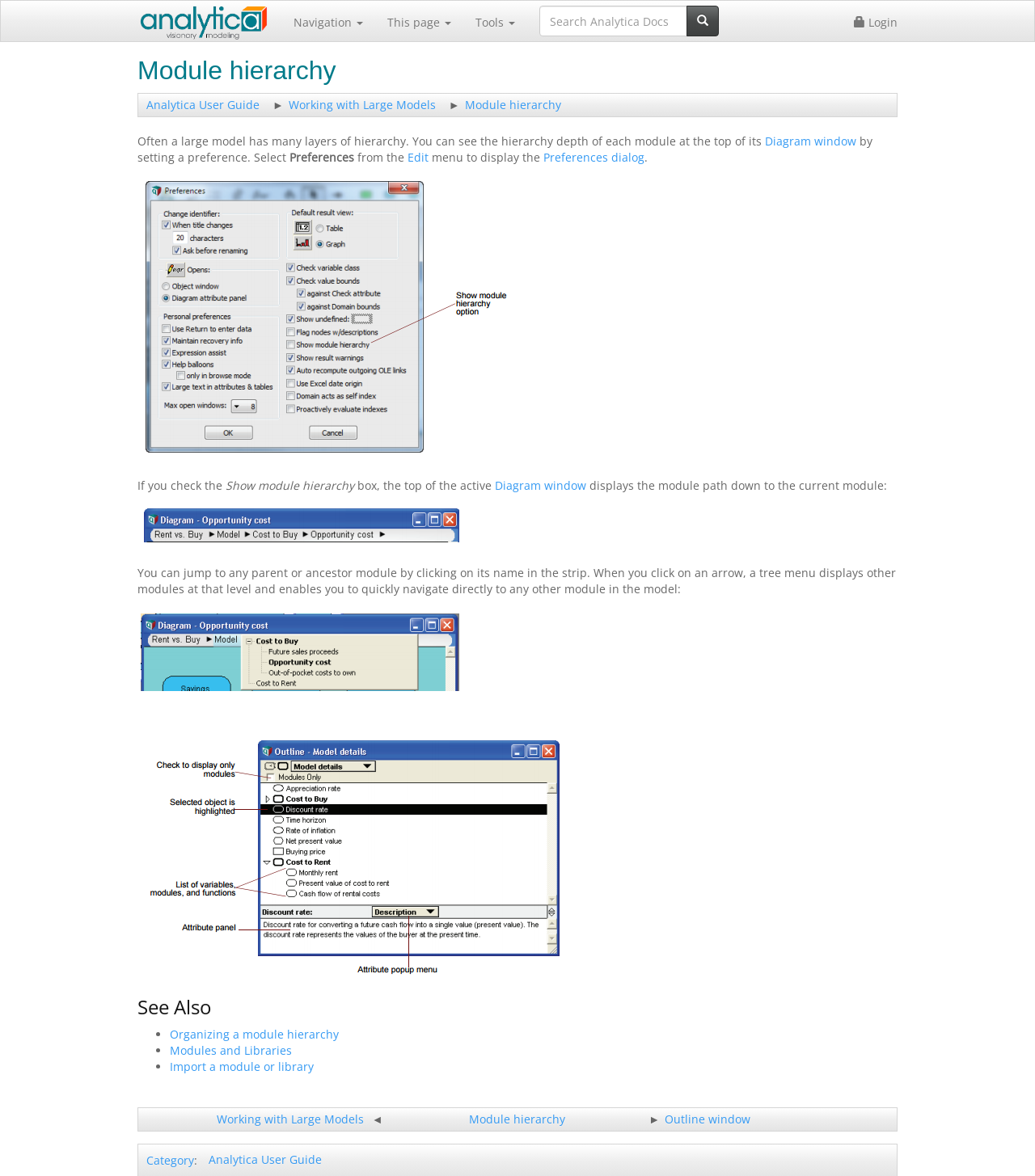Pinpoint the bounding box coordinates of the clickable area needed to execute the instruction: "Login". The coordinates should be specified as four float numbers between 0 and 1, i.e., [left, top, right, bottom].

[0.813, 0.001, 0.879, 0.035]